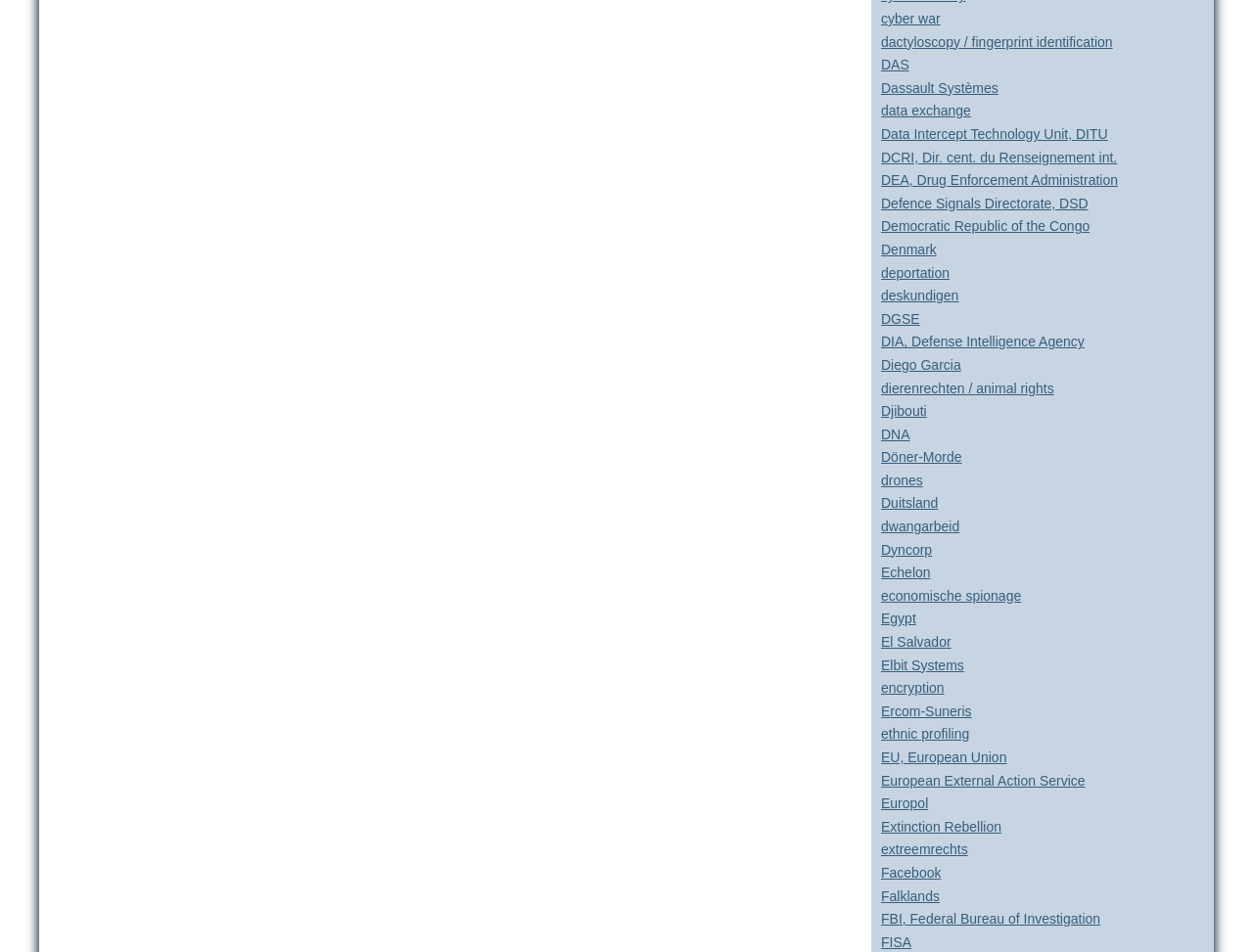What is the term related to genetics mentioned in one of the links?
Give a one-word or short phrase answer based on the image.

DNA